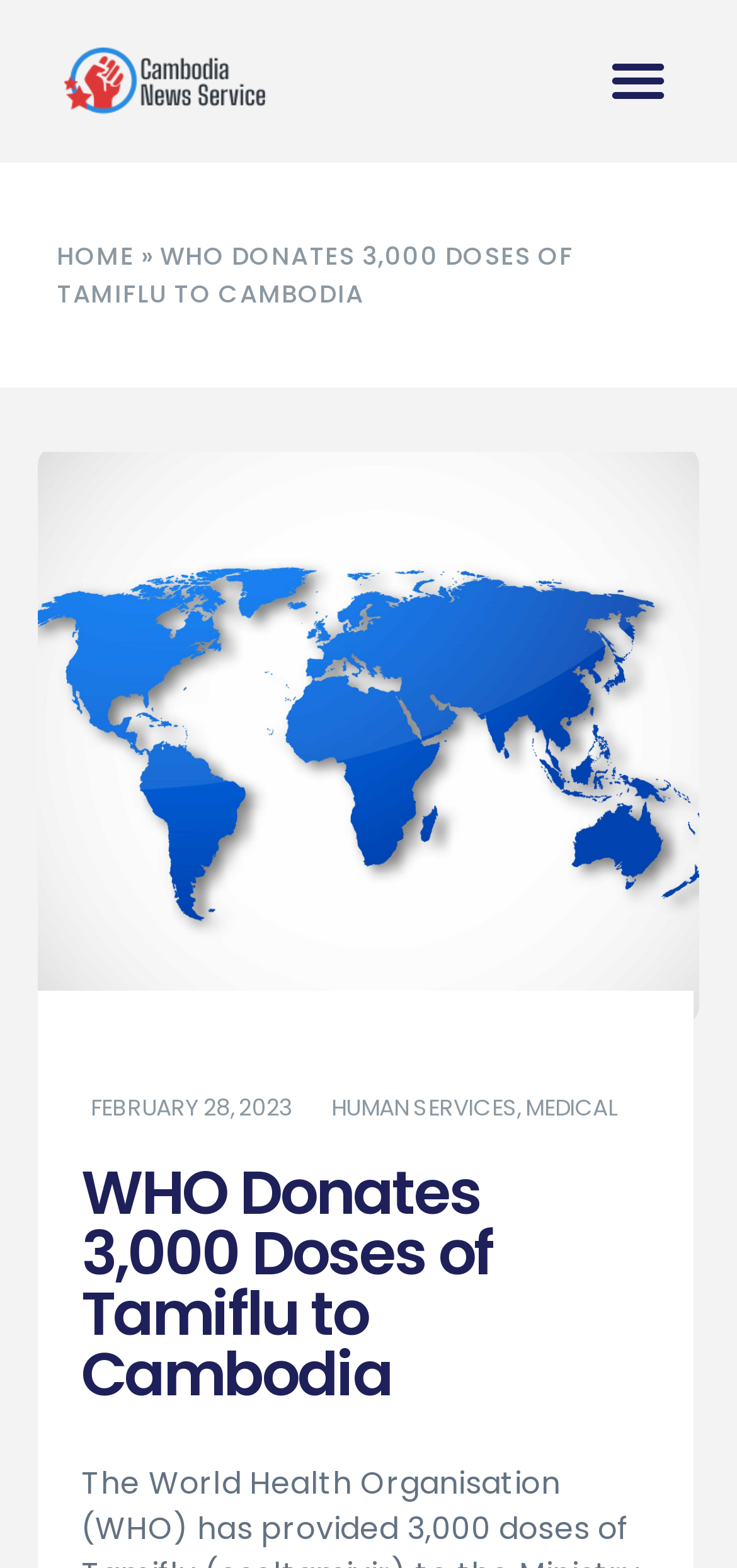Please find the bounding box coordinates (top-left x, top-left y, bottom-right x, bottom-right y) in the screenshot for the UI element described as follows: carrot

None